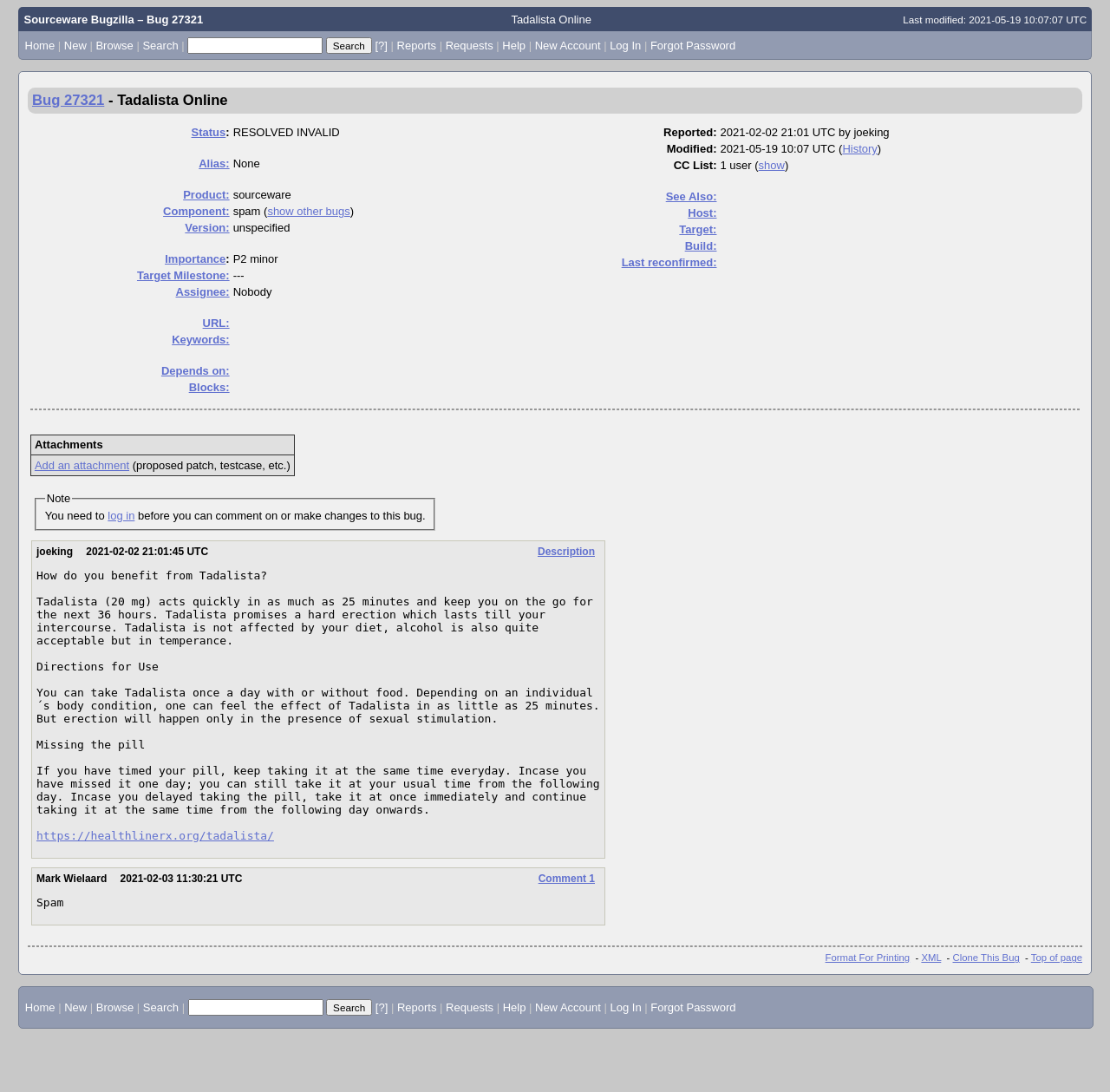Identify the bounding box coordinates for the UI element described as follows: name="quicksearch" title="Quick Search". Use the format (top-left x, top-left y, bottom-right x, bottom-right y) and ensure all values are floating point numbers between 0 and 1.

[0.169, 0.034, 0.291, 0.049]